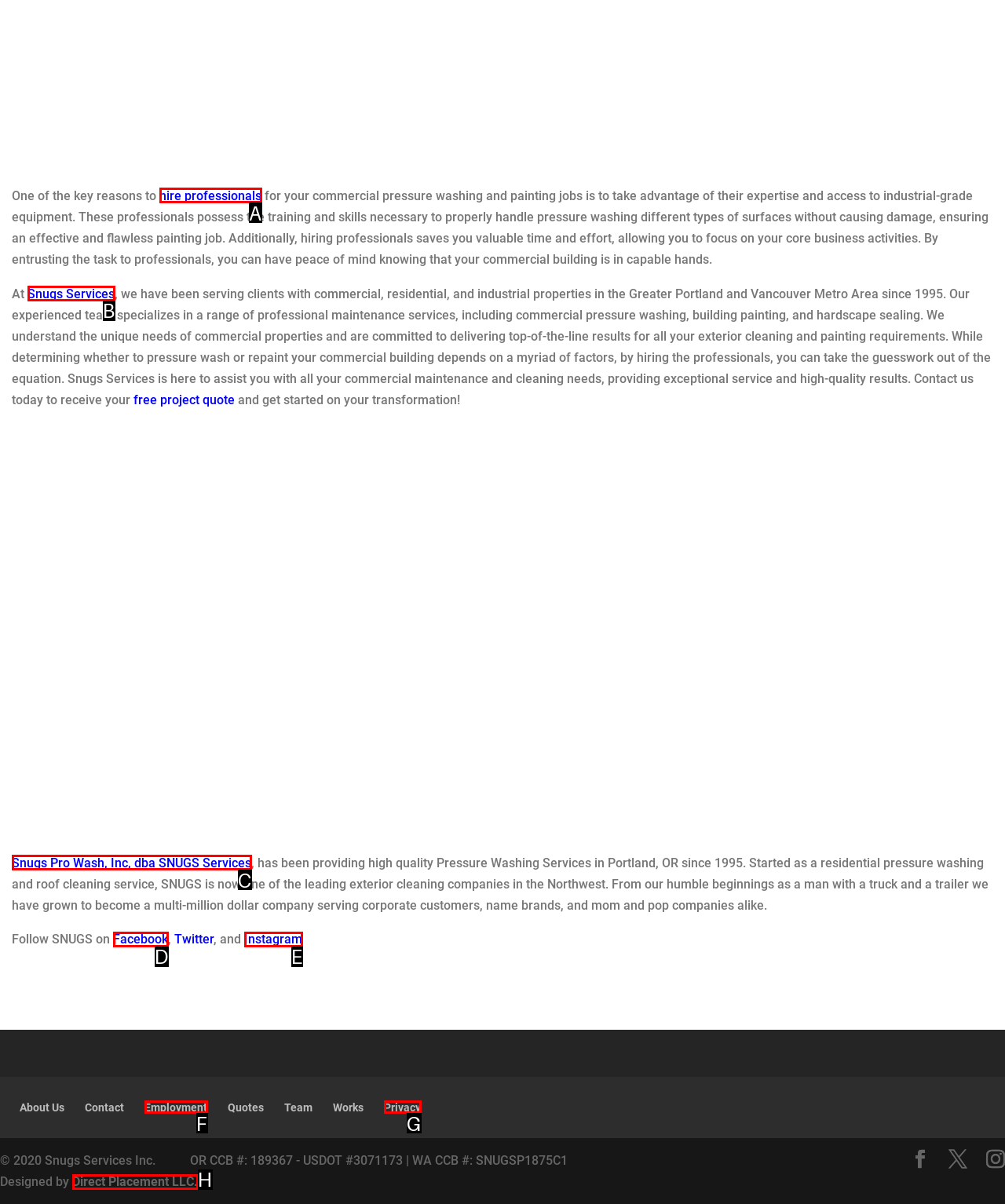Select the appropriate option that fits: hire professionals
Reply with the letter of the correct choice.

A